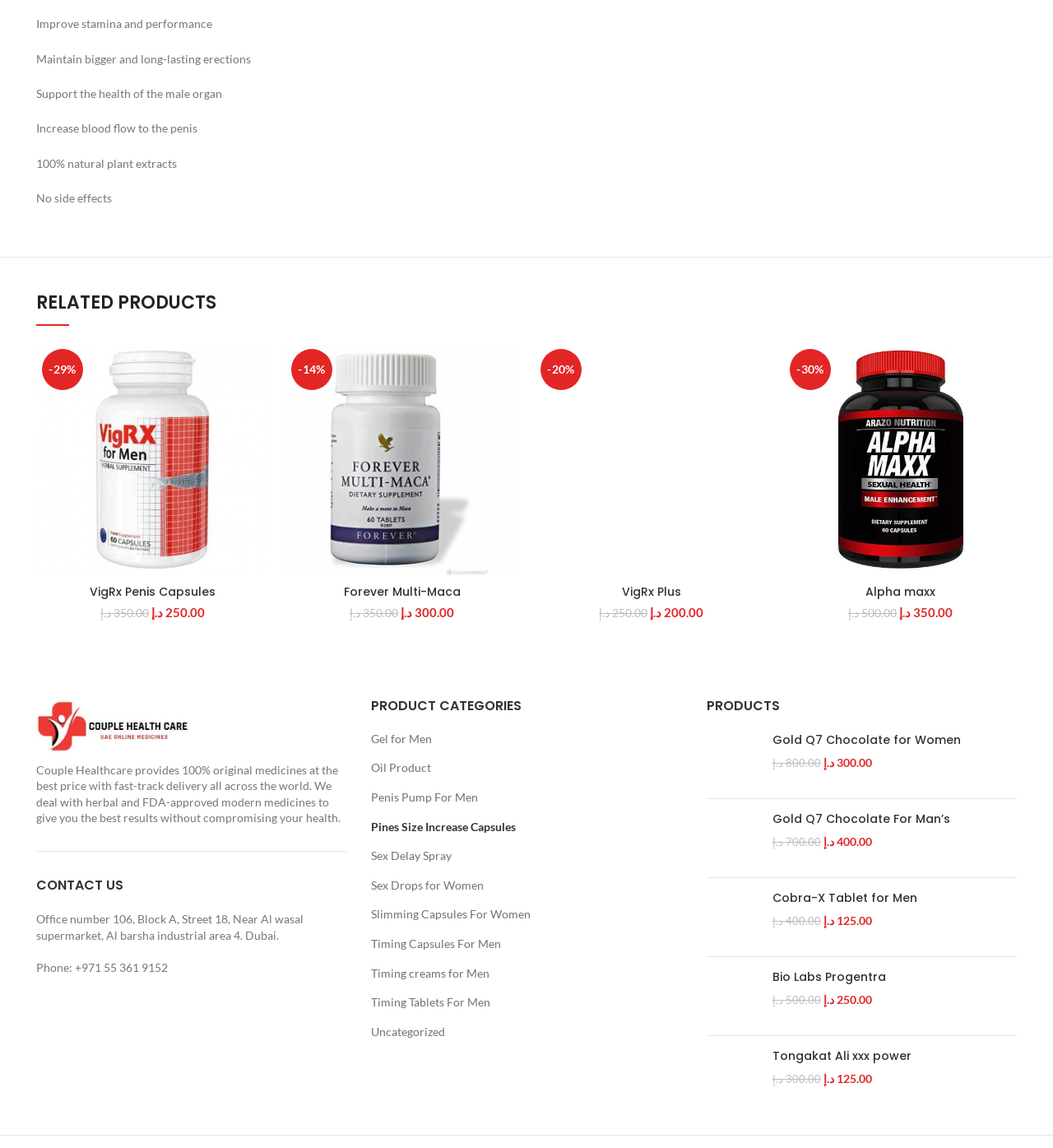Provide your answer in one word or a succinct phrase for the question: 
What is the contact phone number of Couple Healthcare?

+971 55 361 9152